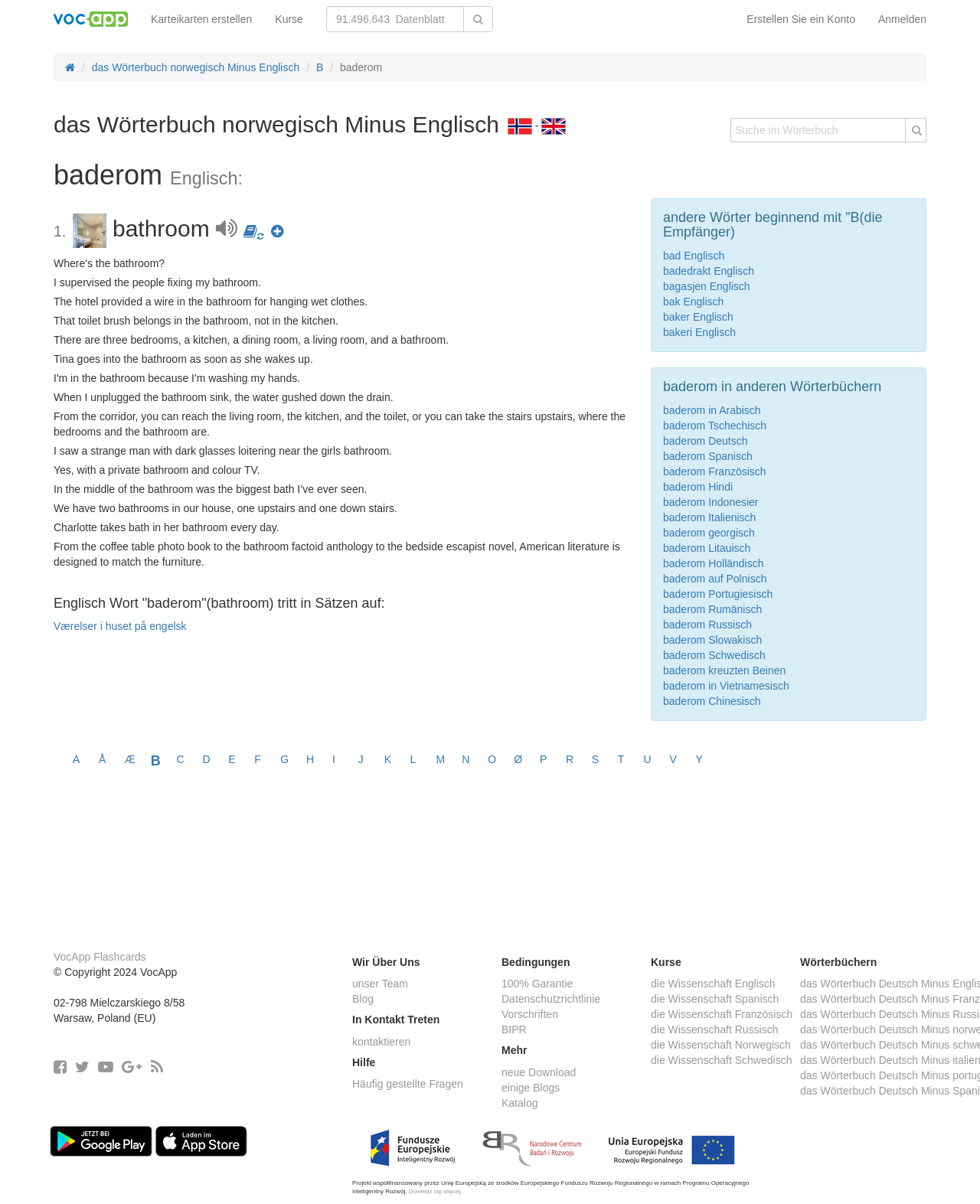What is the purpose of the textbox 'Suche im Wörterbuch'?
Please give a detailed and elaborate answer to the question based on the image.

The textbox 'Suche im Wörterbuch' is likely used for searching words in the dictionary, allowing users to look up the translations and meanings of other words.